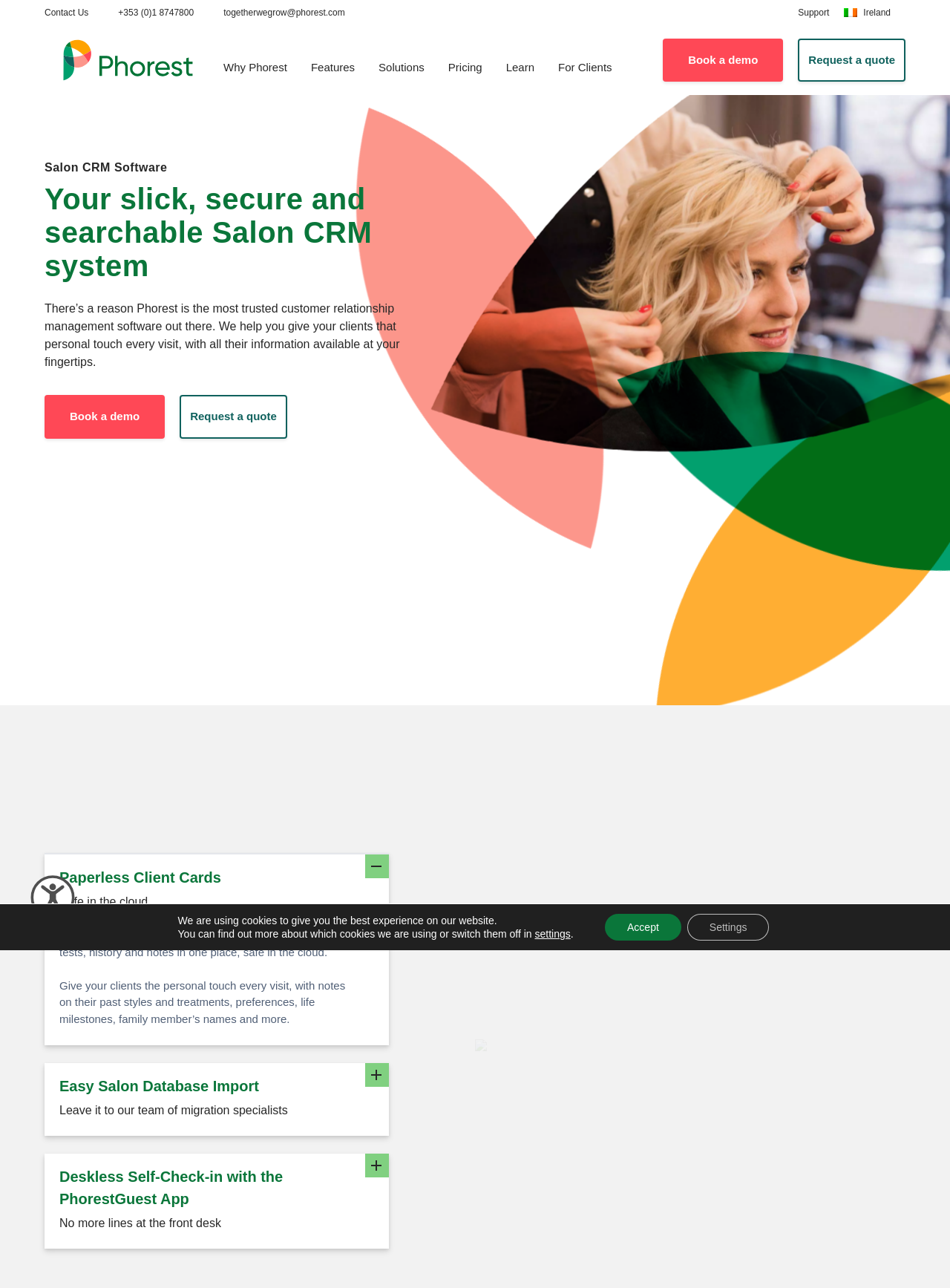What is the company's phone number?
Look at the image and answer with only one word or phrase.

+353 (0)1 8747800